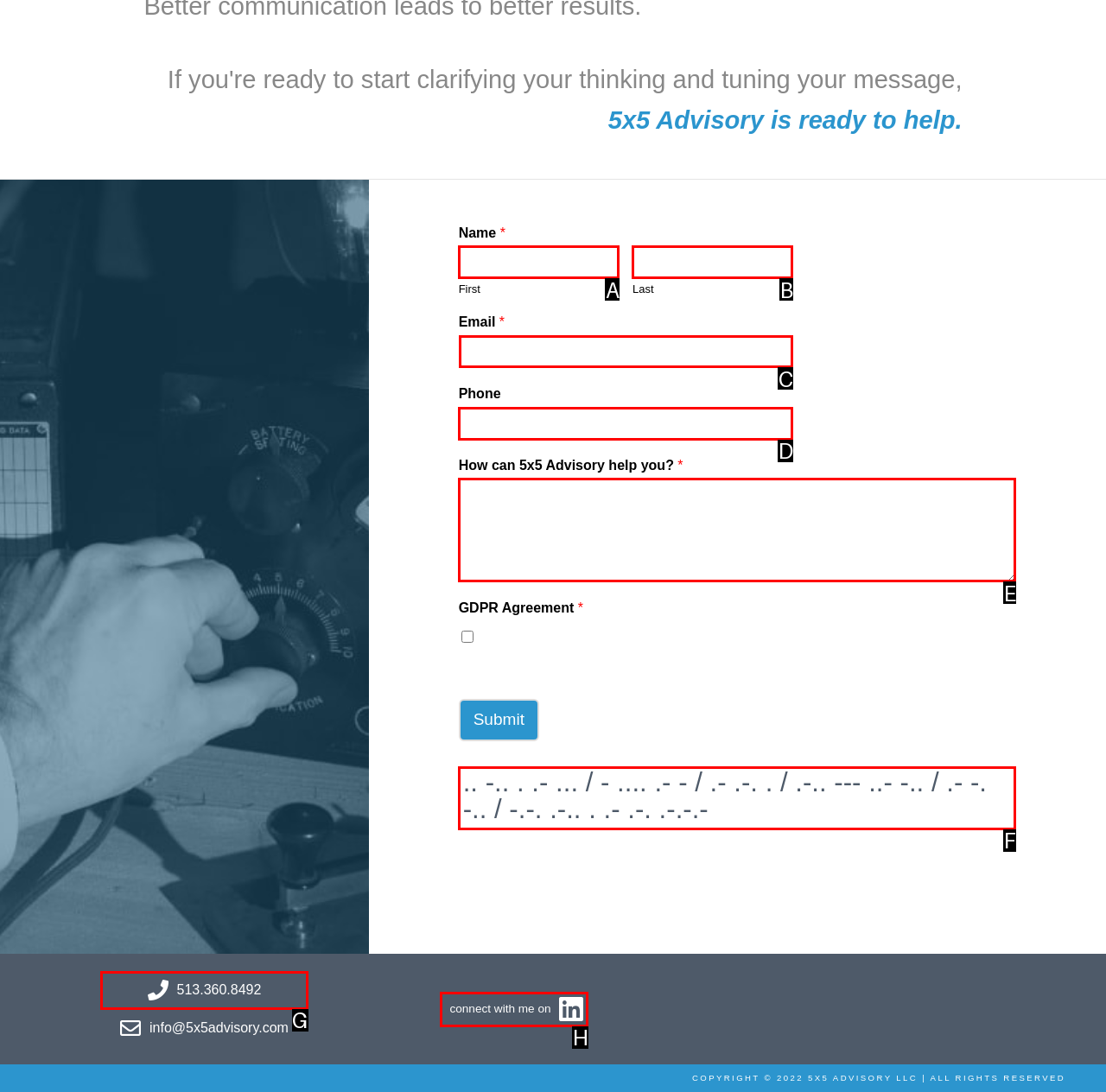Please indicate which HTML element should be clicked to fulfill the following task: Input your email address. Provide the letter of the selected option.

C